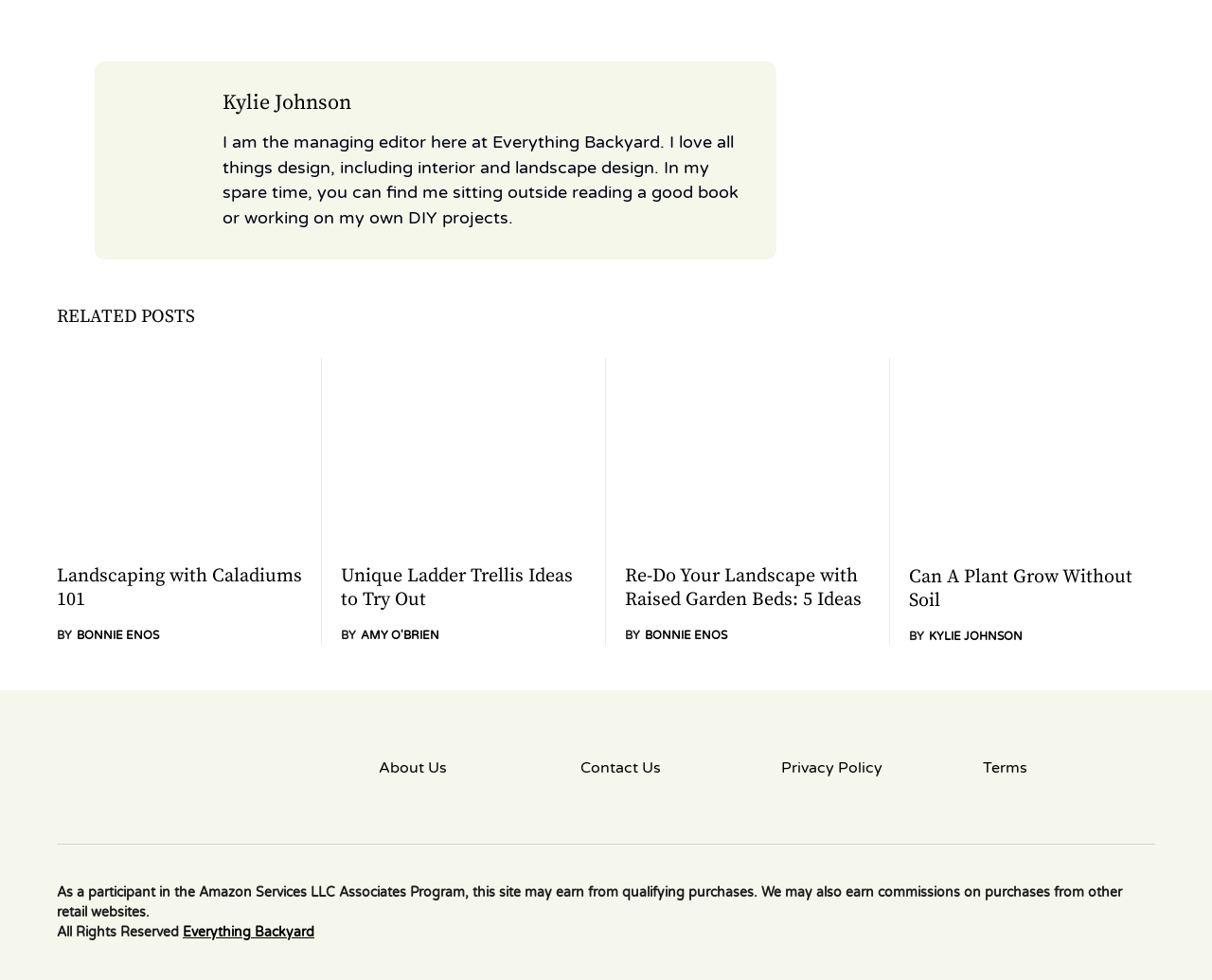Given the element description Terms, specify the bounding box coordinates of the corresponding UI element in the format (top-left x, top-left y, bottom-right x, bottom-right y). All values must be between 0 and 1.

[0.811, 0.772, 0.953, 0.795]